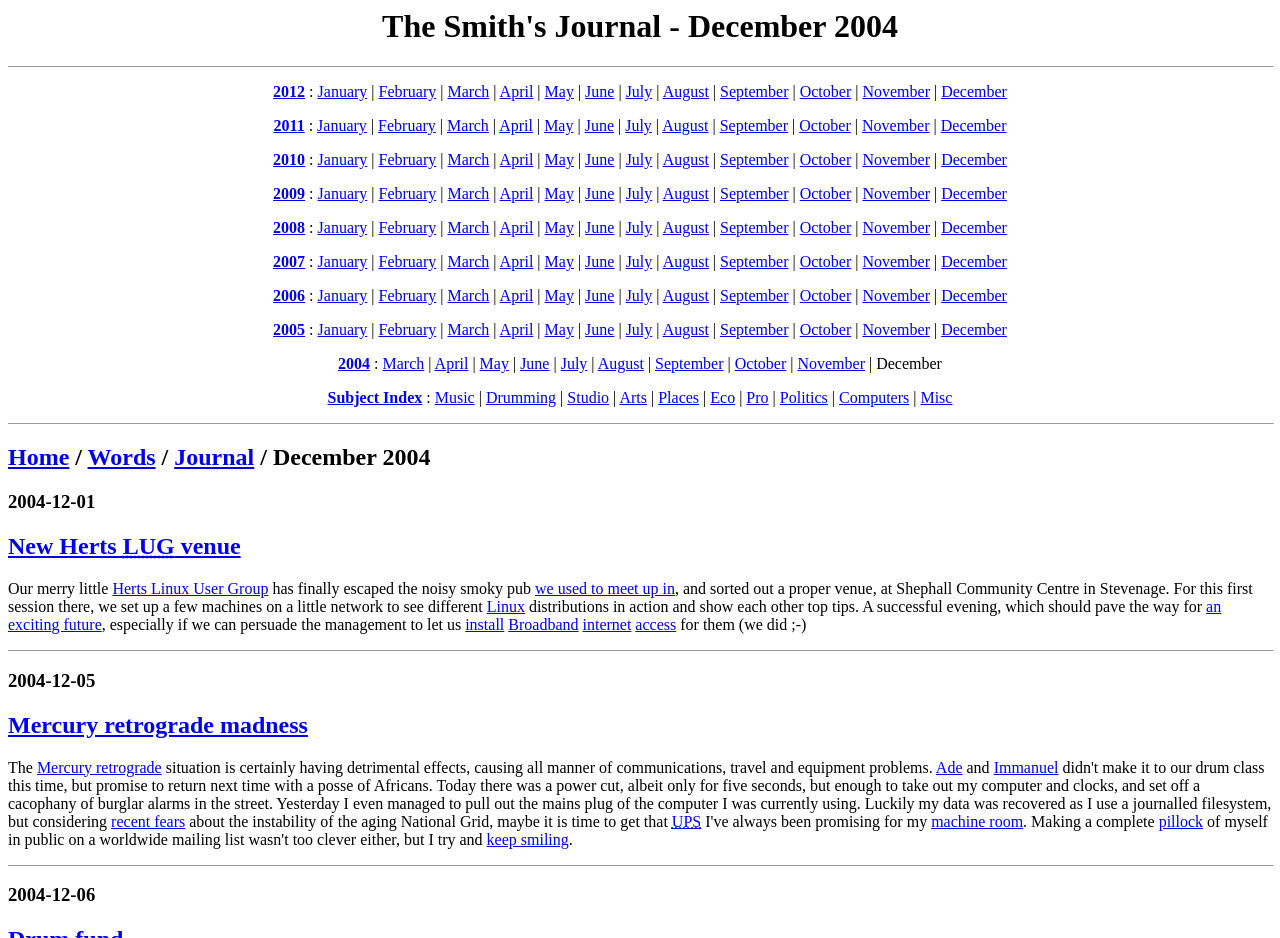Please locate the clickable area by providing the bounding box coordinates to follow this instruction: "Go to December 2004".

[0.735, 0.089, 0.787, 0.107]